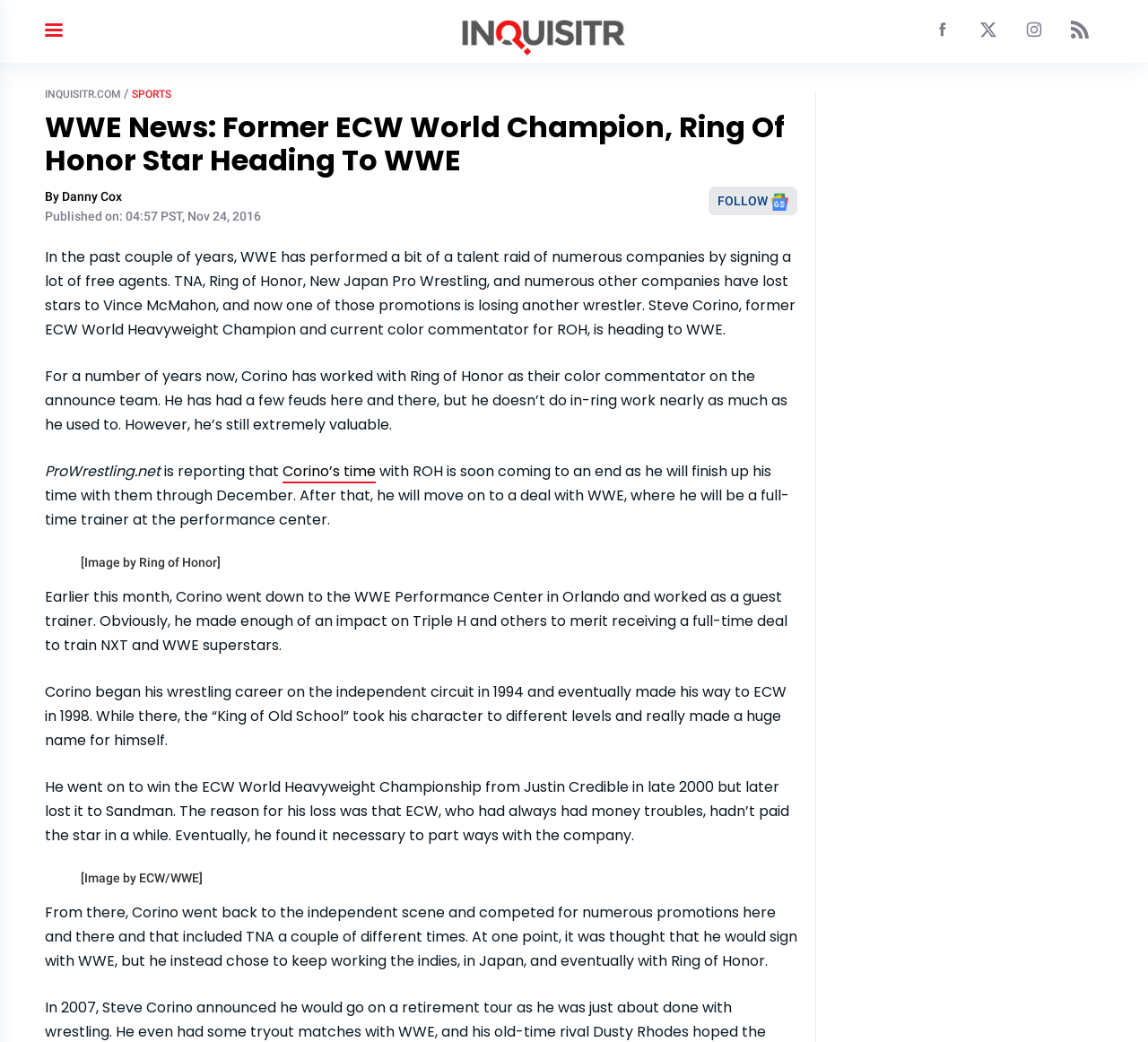Answer the question below in one word or phrase:
What championship did Steve Corino win from Justin Credible in late 2000?

ECW World Heavyweight Championship